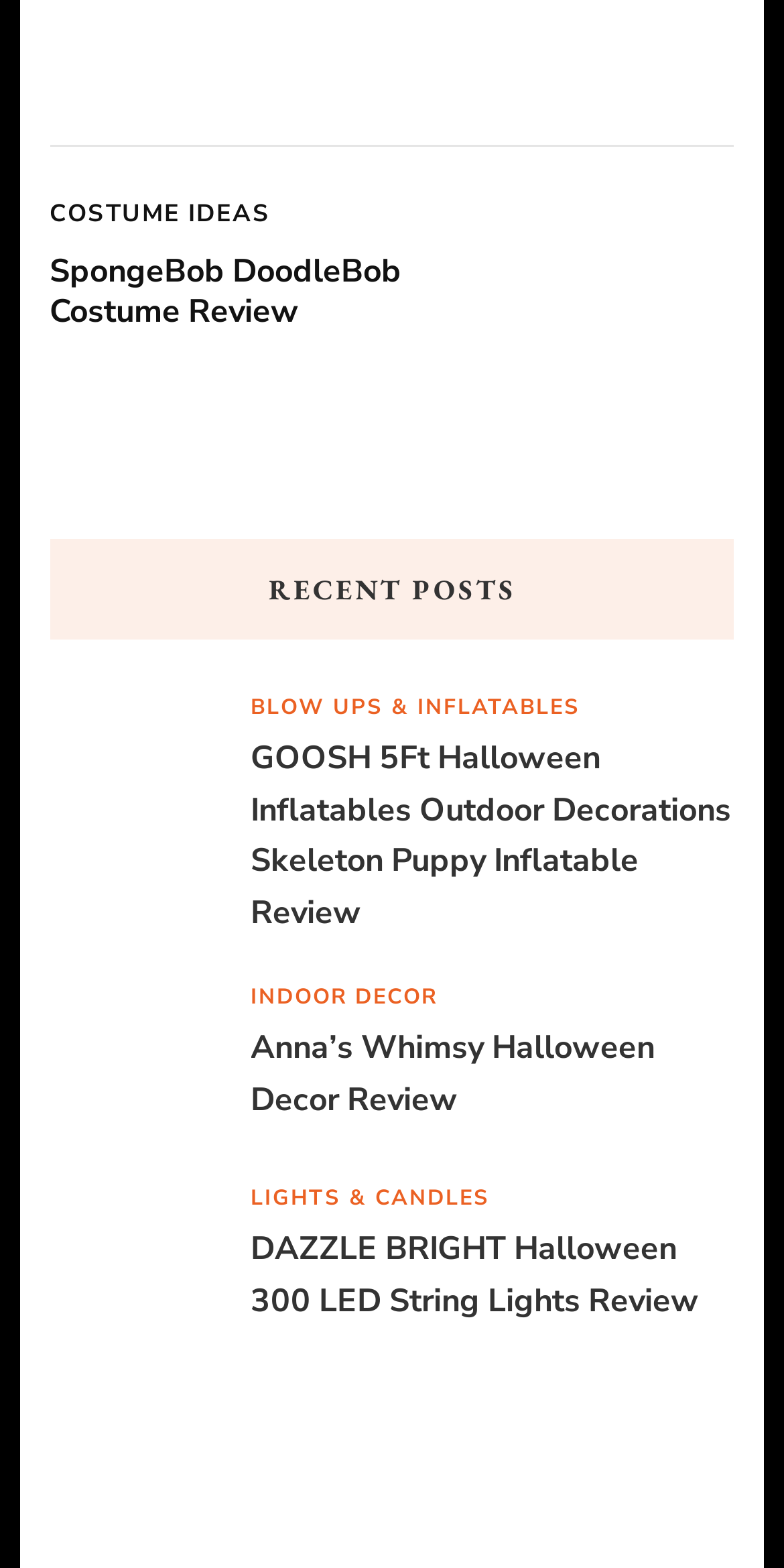Find and indicate the bounding box coordinates of the region you should select to follow the given instruction: "Explore the 'Anna’s Whimsy Halloween Decor Review' article".

[0.32, 0.653, 0.937, 0.719]